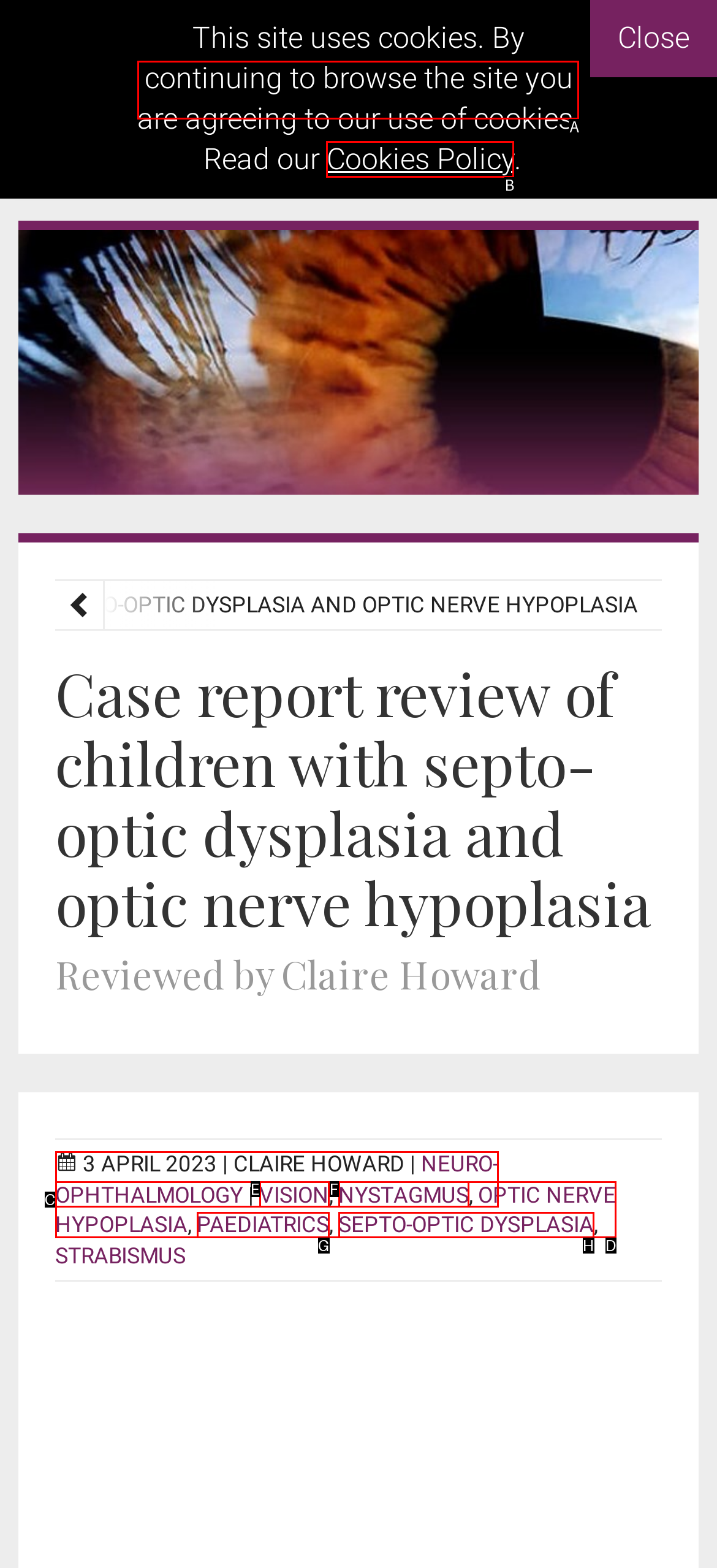Select the appropriate HTML element to click for the following task: read Cookies Policy
Answer with the letter of the selected option from the given choices directly.

B